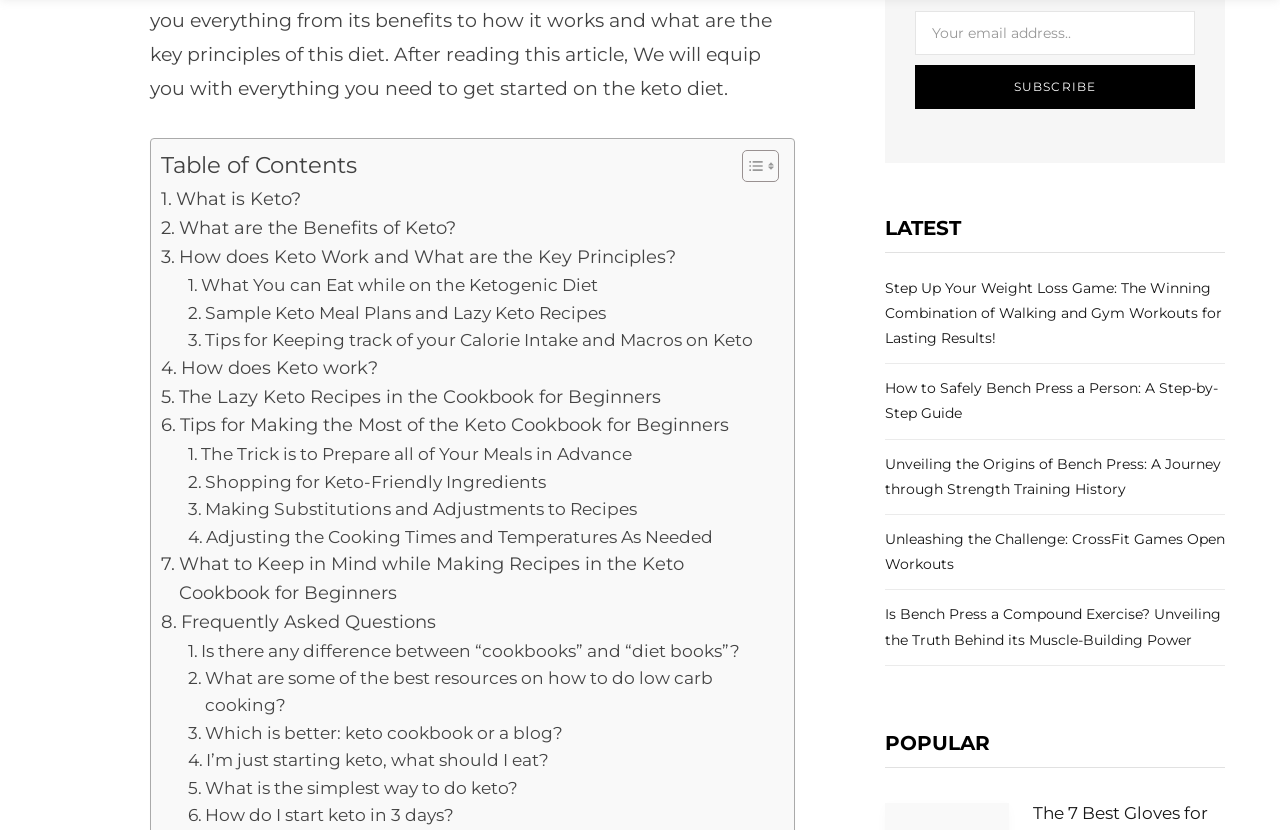What is the main topic of this webpage?
Please use the image to provide an in-depth answer to the question.

Based on the links and headings on the webpage, it appears that the main topic is the keto diet, with various subtopics such as benefits, how it works, meal plans, and FAQs.